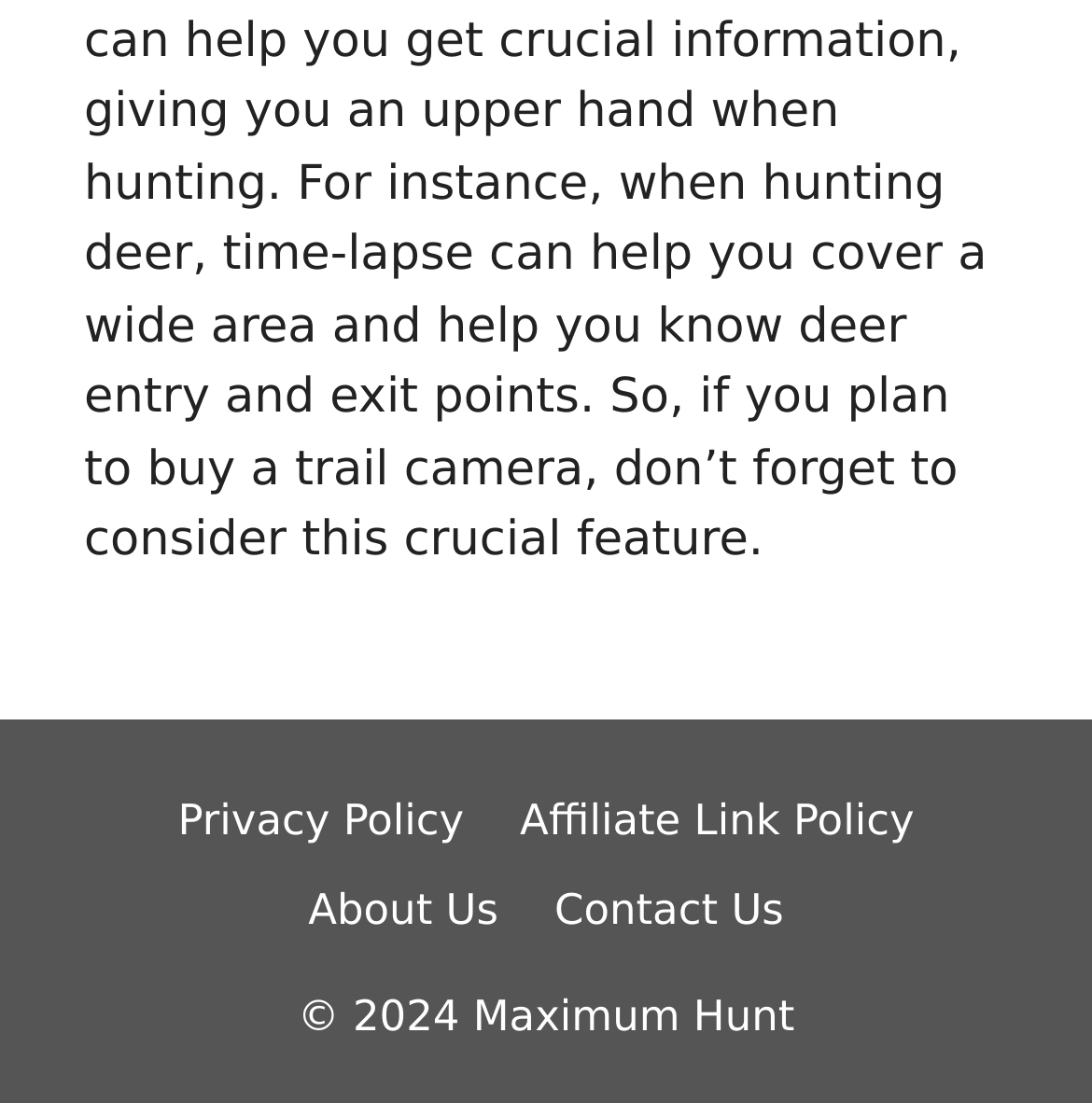Determine the bounding box of the UI component based on this description: "Confederate monuments". The bounding box coordinates should be four float values between 0 and 1, i.e., [left, top, right, bottom].

None